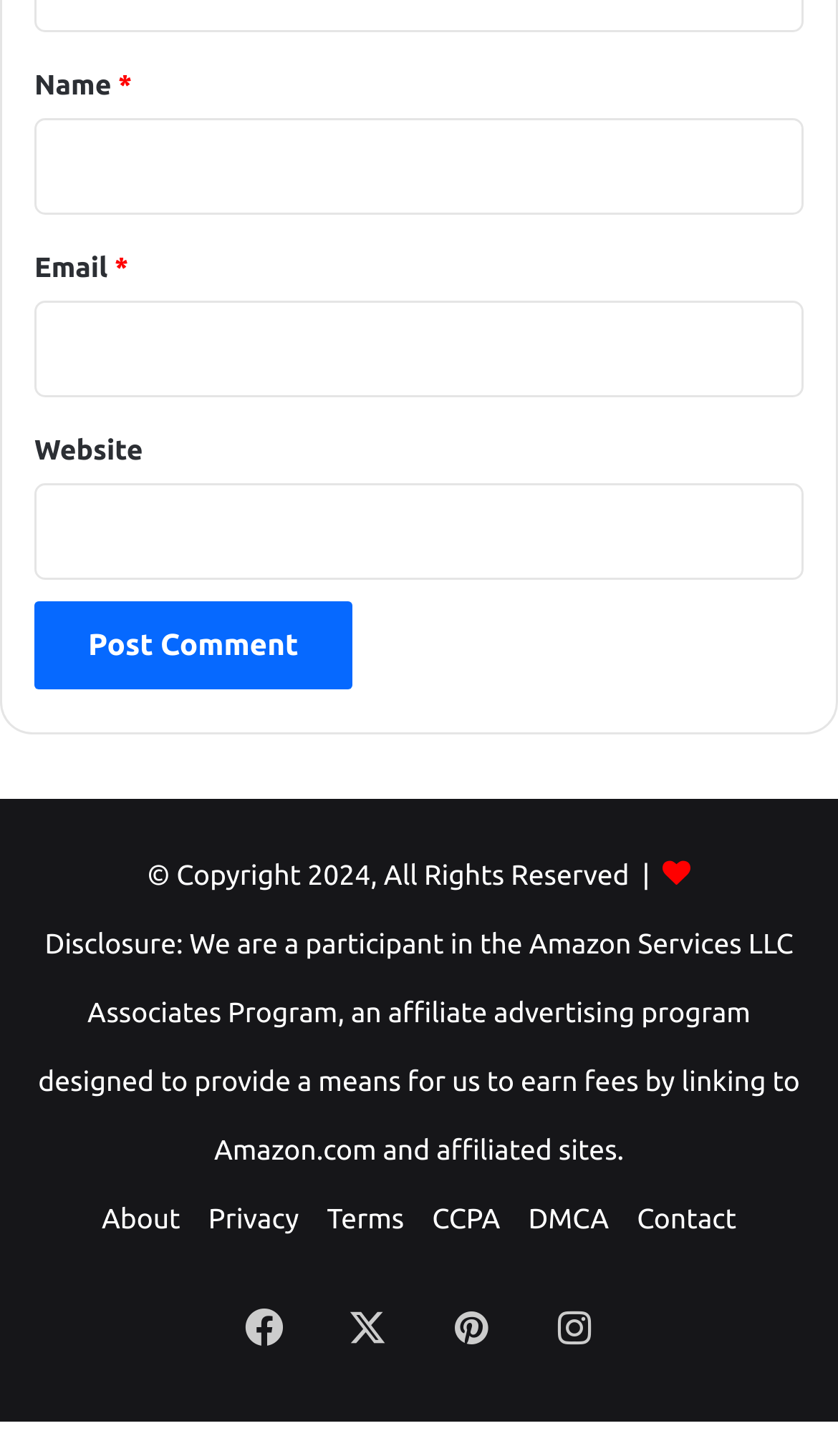Determine the bounding box for the UI element described here: "parent_node: Email * aria-describedby="email-notes" name="email"".

[0.041, 0.207, 0.959, 0.273]